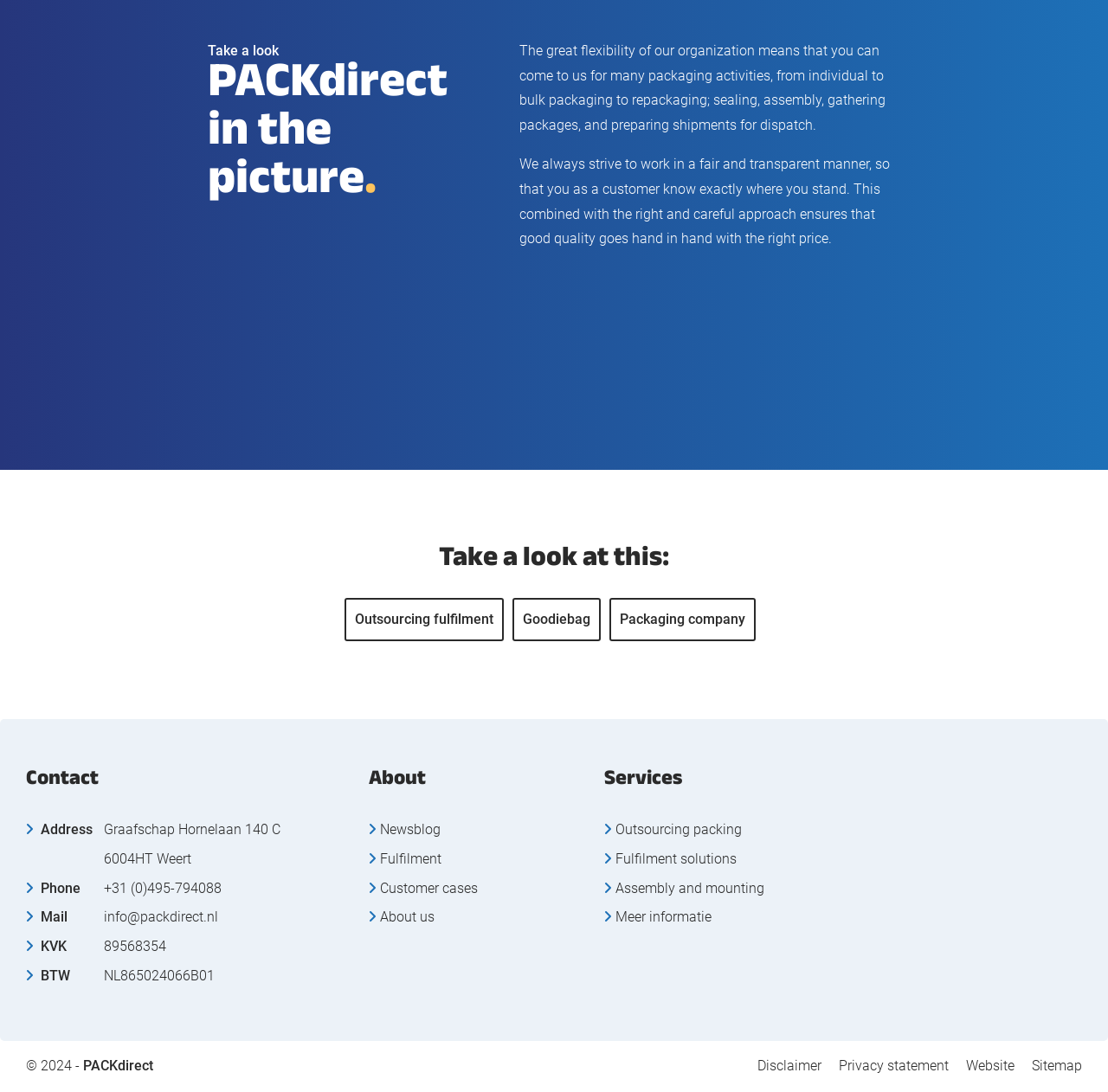Find the bounding box of the UI element described as follows: "Hire Golang Developers".

None